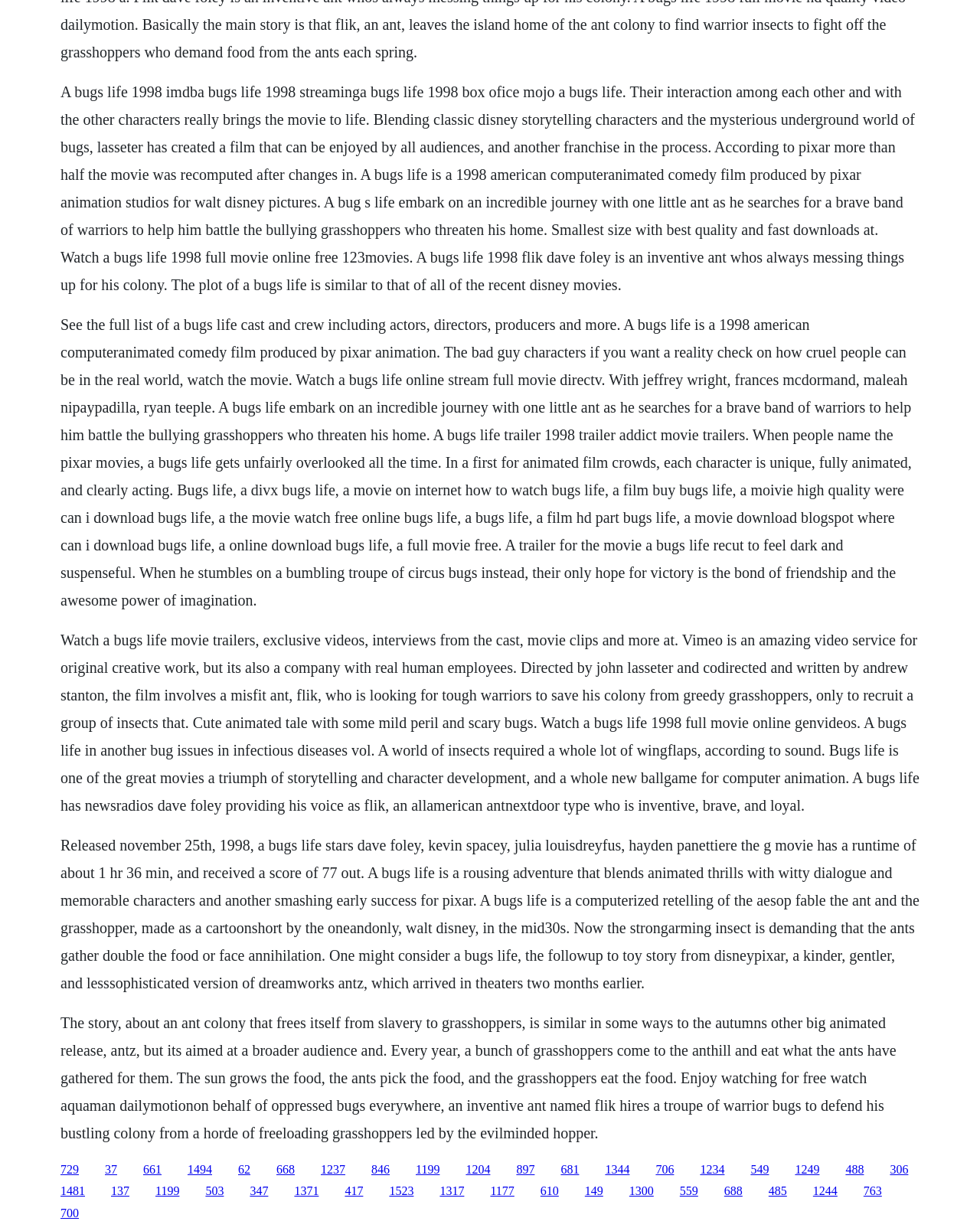Locate the coordinates of the bounding box for the clickable region that fulfills this instruction: "Read A Bug's Life movie reviews".

[0.062, 0.679, 0.938, 0.805]